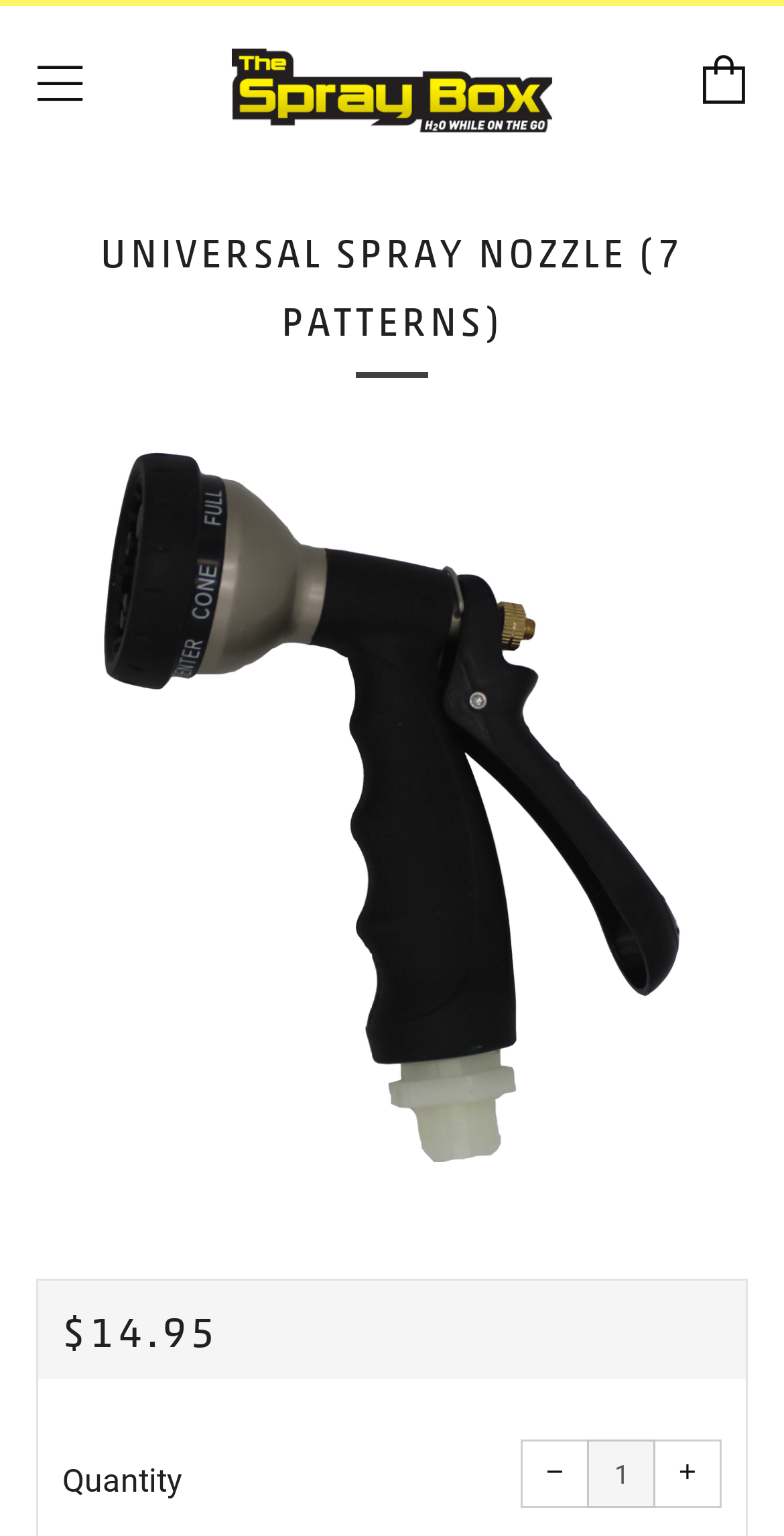Use the details in the image to answer the question thoroughly: 
What is the name of the product?

I determined the answer by looking at the heading 'UNIVERSAL SPRAY NOZZLE (7 PATTERNS)' and the link 'Universal Spray Nozzle (7 Patterns)' which suggests that the product name is Universal Spray Nozzle.